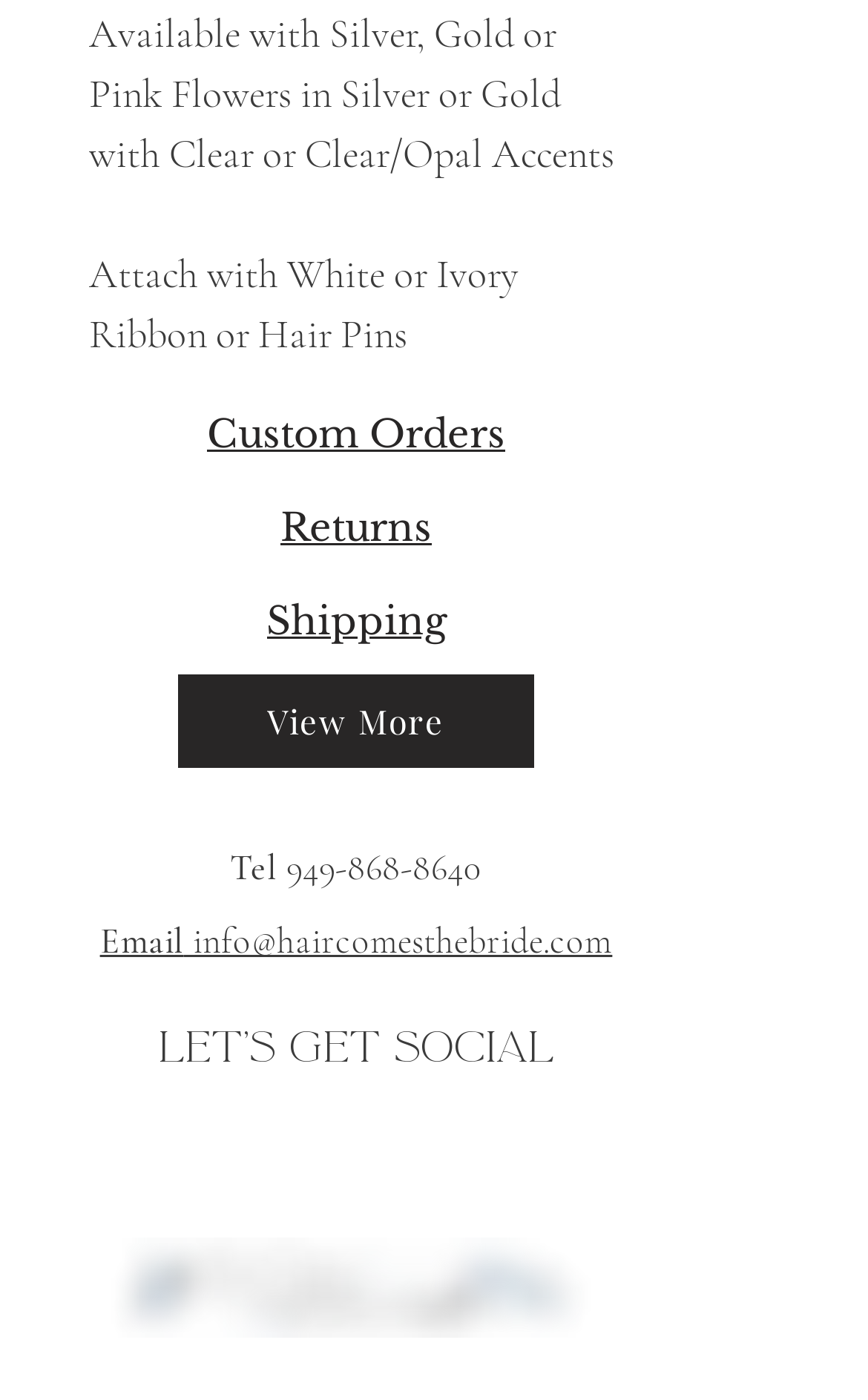What social media platforms are available?
Using the details shown in the screenshot, provide a comprehensive answer to the question.

The list element labeled as 'Social Bar' contains links to various social media platforms, including Instagram (icon-ig), Facebook (icon-fb), Pinterest (icon-pint), and YouTube (icon-yout).